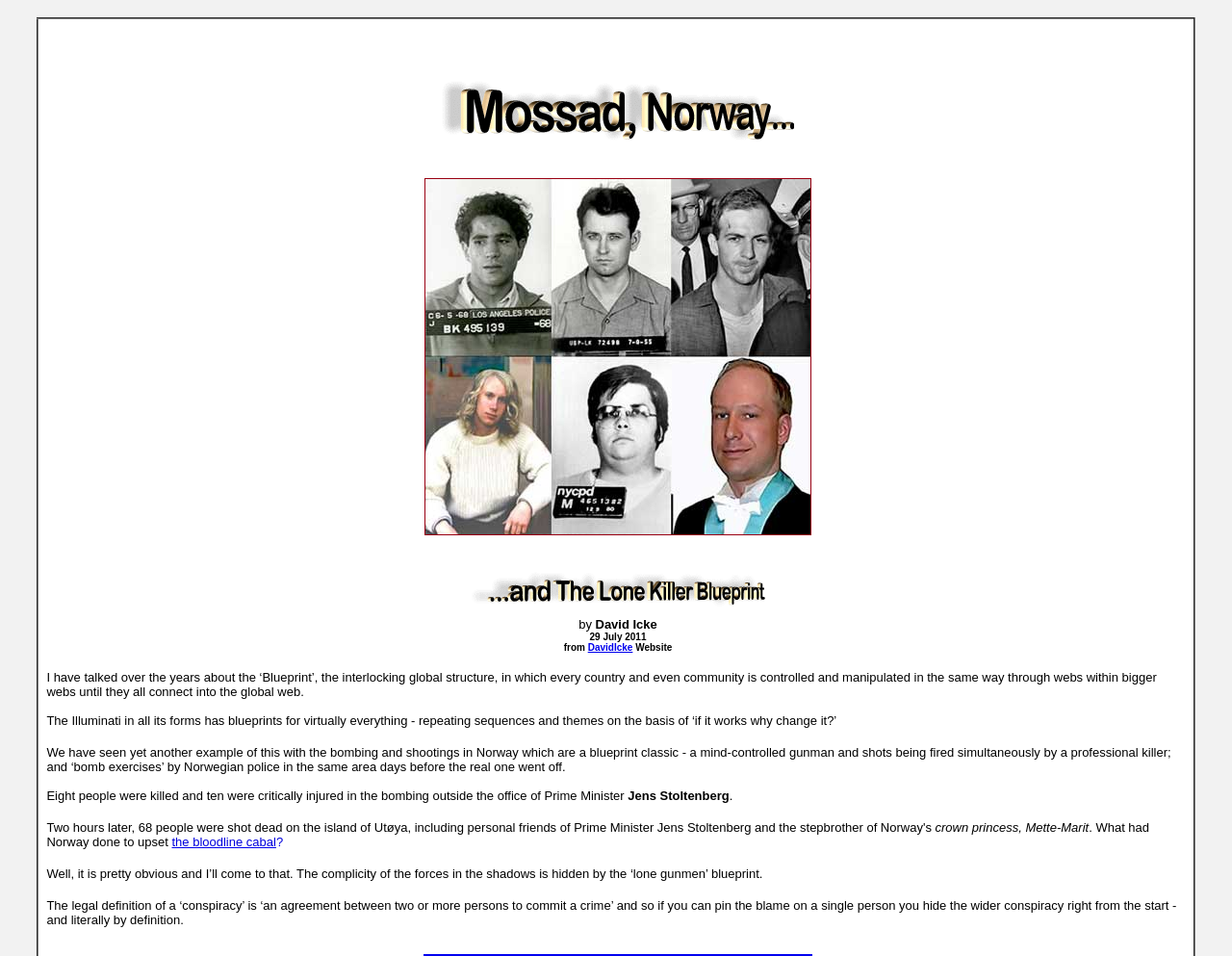Who is the author of this article?
Provide a detailed answer to the question using information from the image.

The author of this article is mentioned in the text as 'by David Icke' which is a clear indication of the author's name.